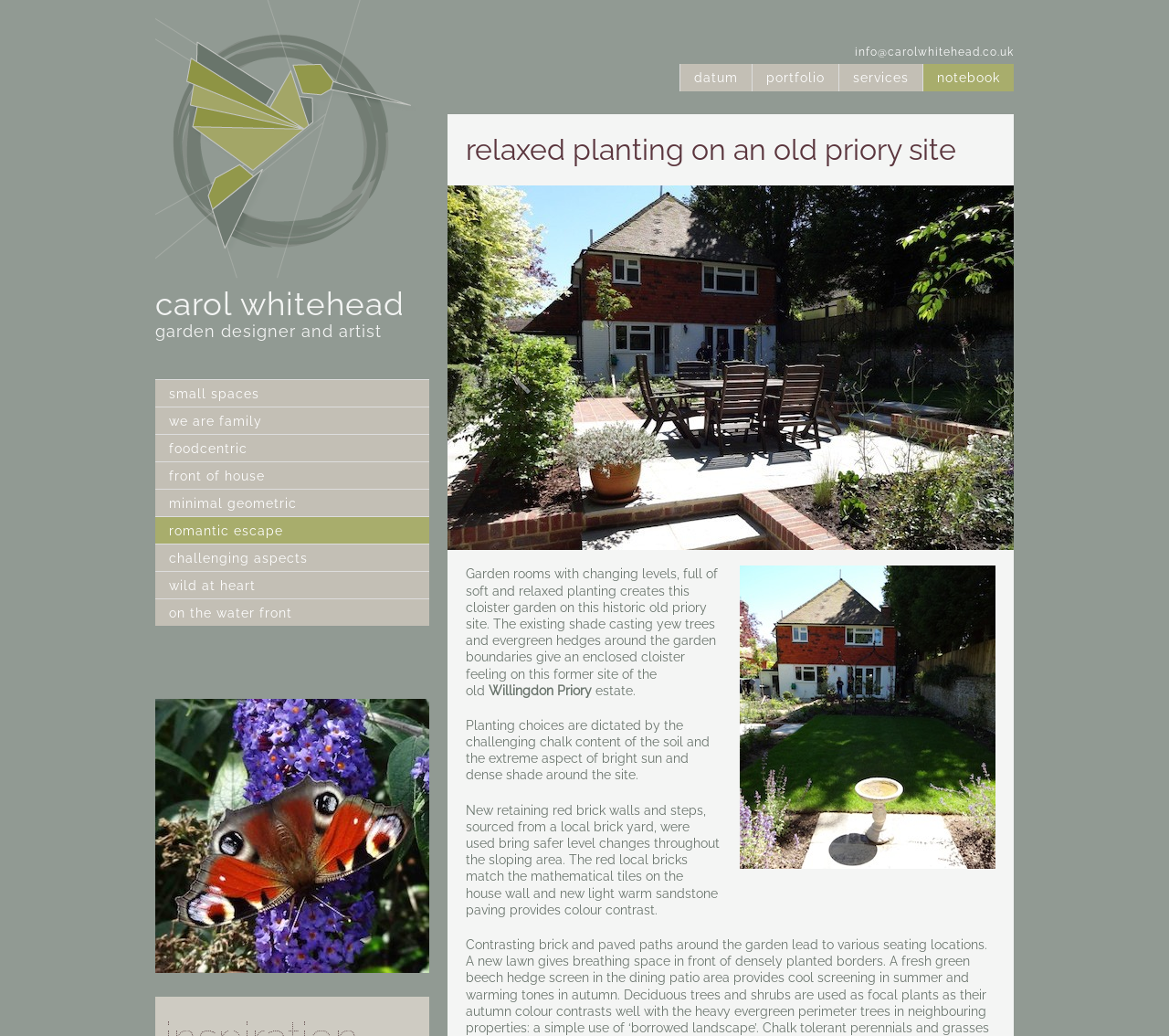Please reply to the following question with a single word or a short phrase:
What is the name of the estate mentioned in the text?

Willingdon Priory